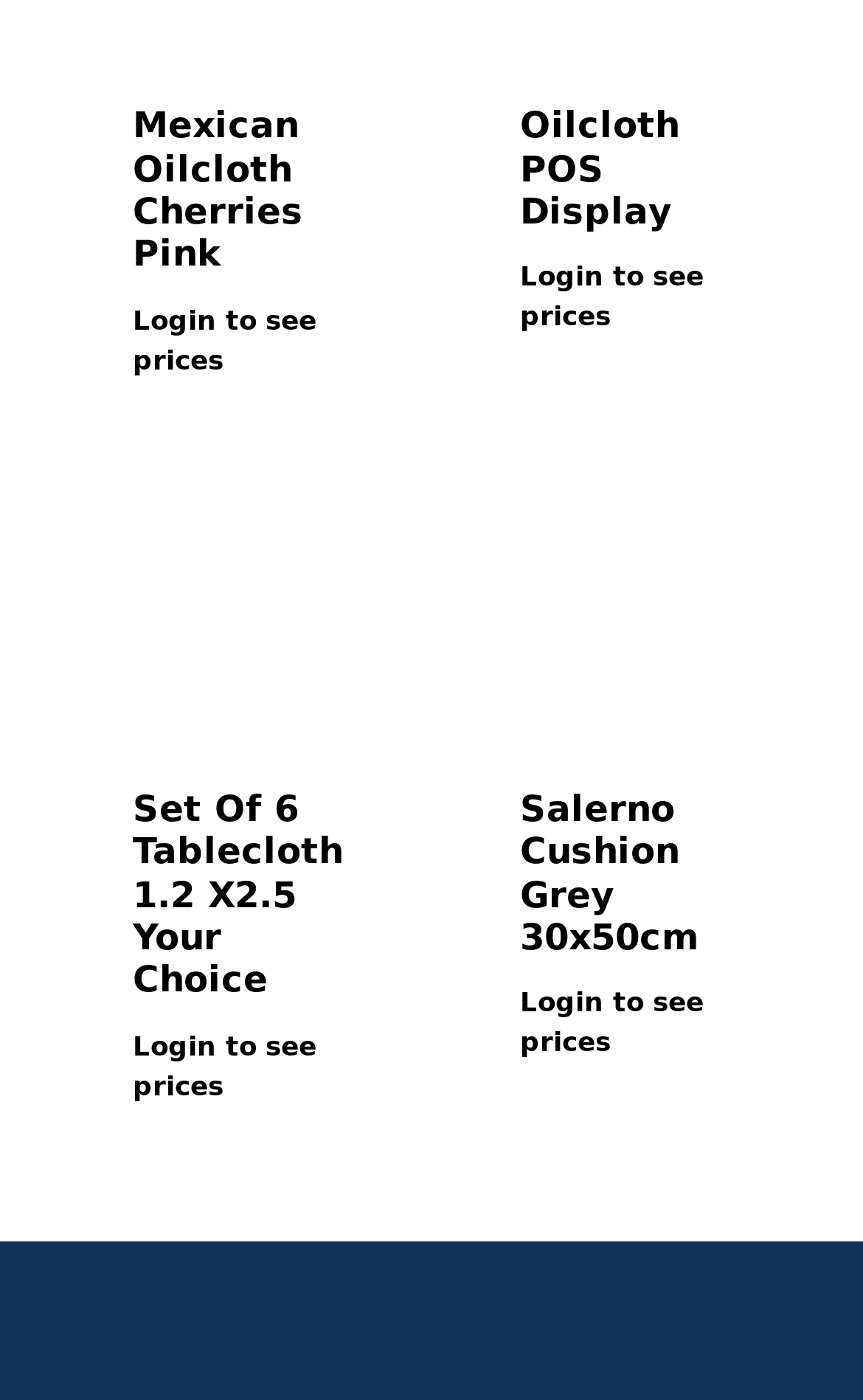How many products have 'Login to see prices' link?
Could you please answer the question thoroughly and with as much detail as possible?

There are four products that have a 'Login to see prices' link. These products are 'Mexican Oilcloth Cherries Pink', 'Oilcloth POS Display', 'Set of 6 Tablecloth 1.2 x2.5 Your choice', and 'Salerno Cushion Grey 30x50cm'. Each of these products has a separate 'Login to see prices' link.